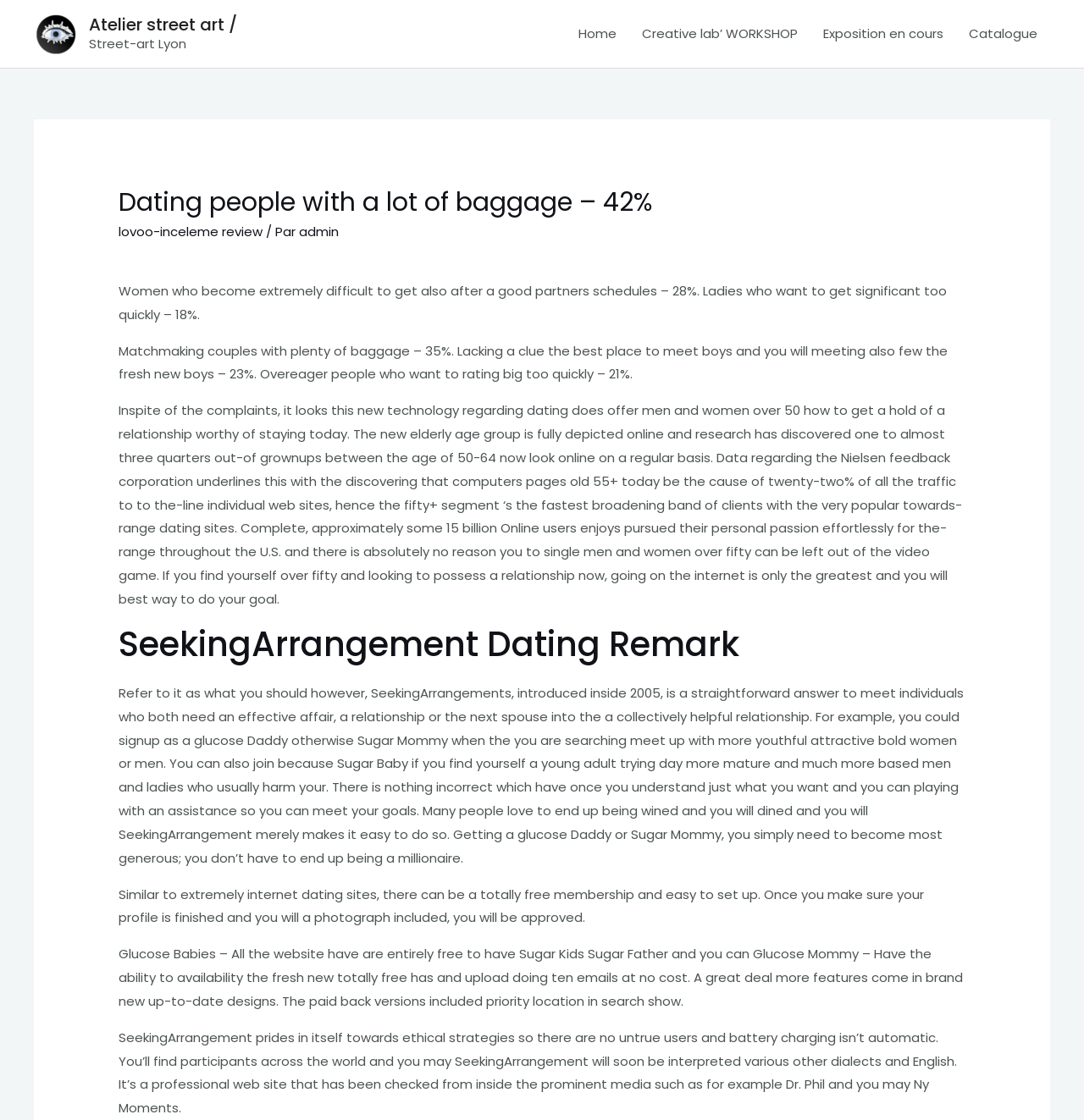Generate a thorough explanation of the webpage's elements.

This webpage appears to be a blog or article about dating, specifically focusing on online dating for people over 50. At the top of the page, there is a link to "streetart" with an accompanying image, and another link to "Atelier street art /" with a text description "Street-art Lyon". 

Below these links, there is a navigation menu with four links: "Home", "Creative lab’ WORKSHOP", "Exposition en cours", and "Catalogue". 

The main content of the page is divided into several sections. The first section has a heading "Dating people with a lot of baggage – 42%" and lists various statistics about women's behavior in relationships. 

The next section discusses online dating for people over 50, citing data from the Nielsen feedback corporation and highlighting the growing trend of online dating among this age group. 

Further down, there is a section focused on SeekingArrangement, a dating site that allows users to find mutually beneficial relationships. This section describes the site's features, including the ability to sign up as a Sugar Daddy or Sugar Mommy, and the benefits of using the site. 

Throughout the page, there are several blocks of text that provide information and statistics about online dating, relationships, and the SeekingArrangement website.